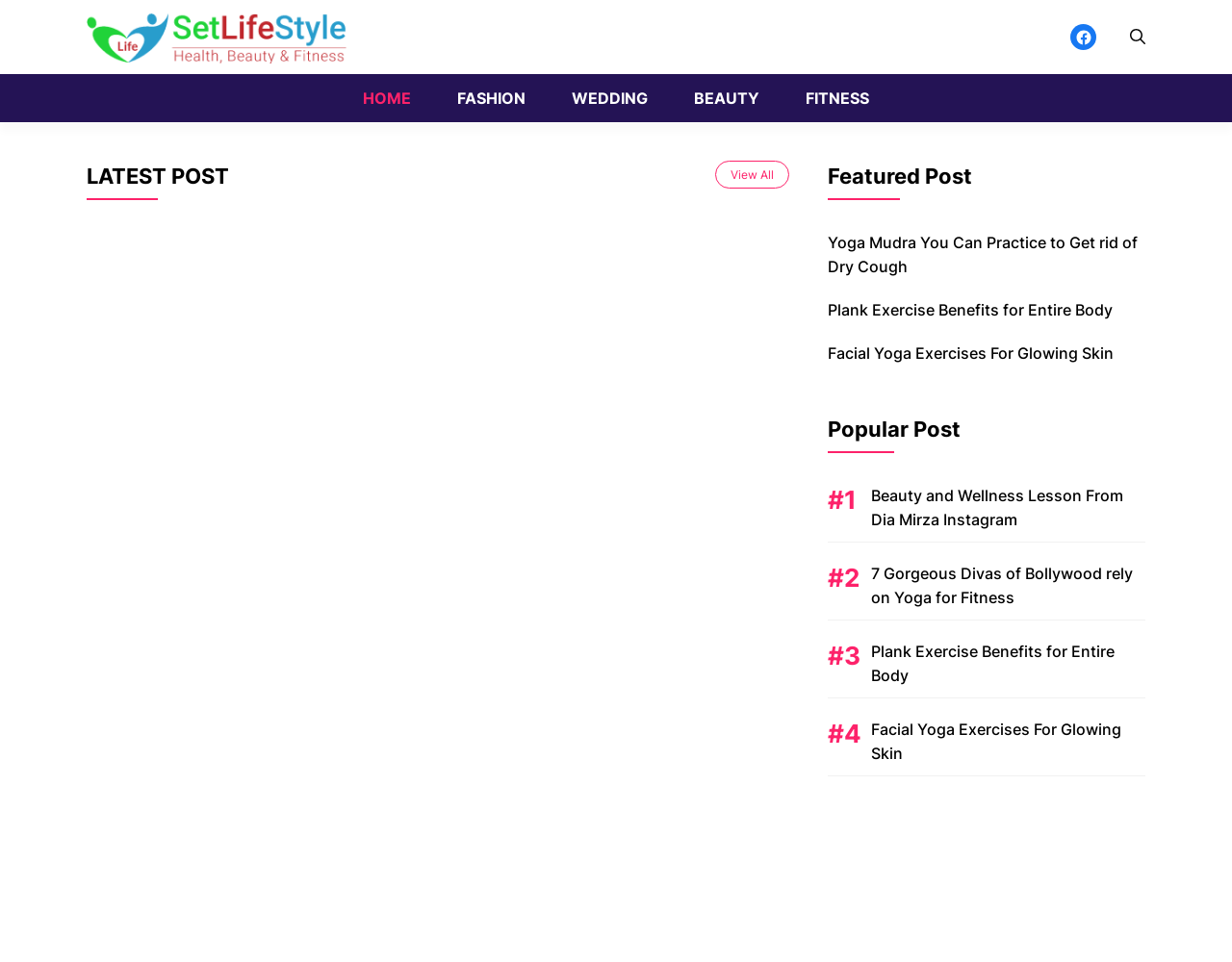Predict the bounding box of the UI element based on the description: "View All". The coordinates should be four float numbers between 0 and 1, formatted as [left, top, right, bottom].

[0.58, 0.167, 0.641, 0.196]